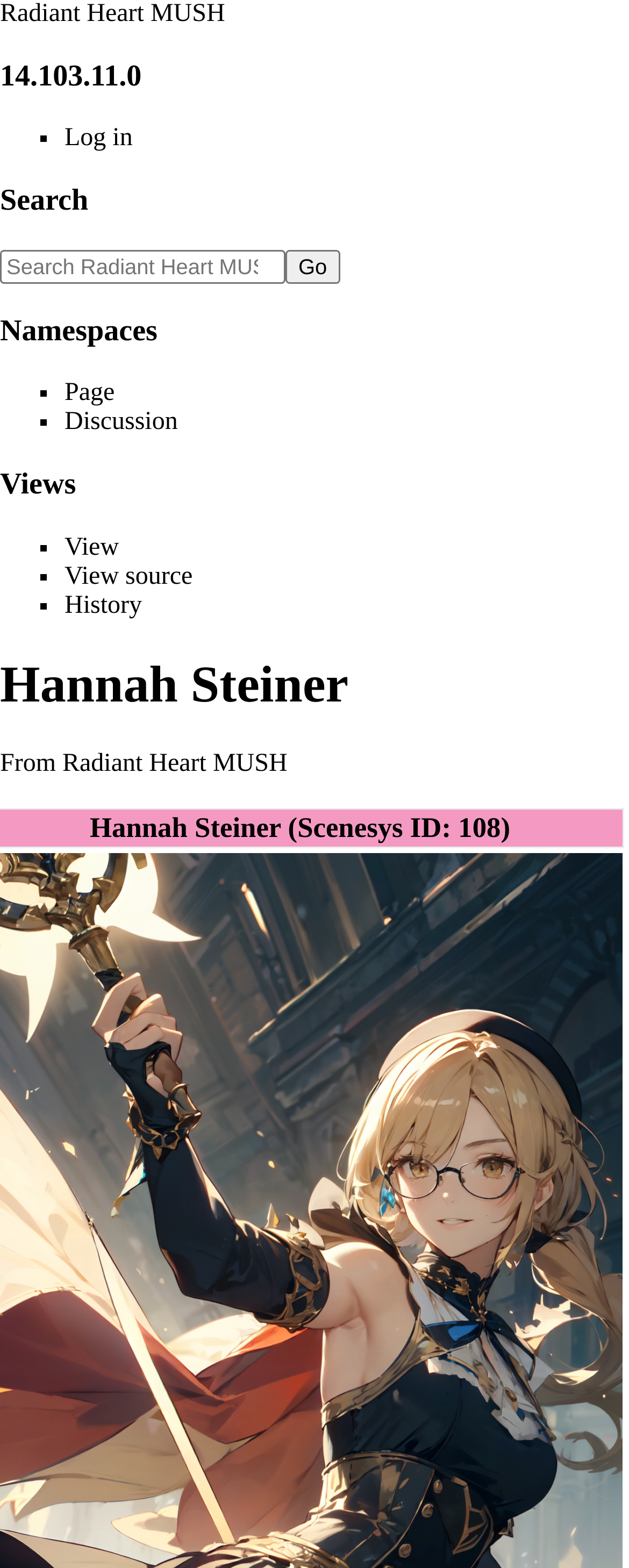Provide a brief response in the form of a single word or phrase:
What can users do in the 'Namespaces' section?

Page, Discussion